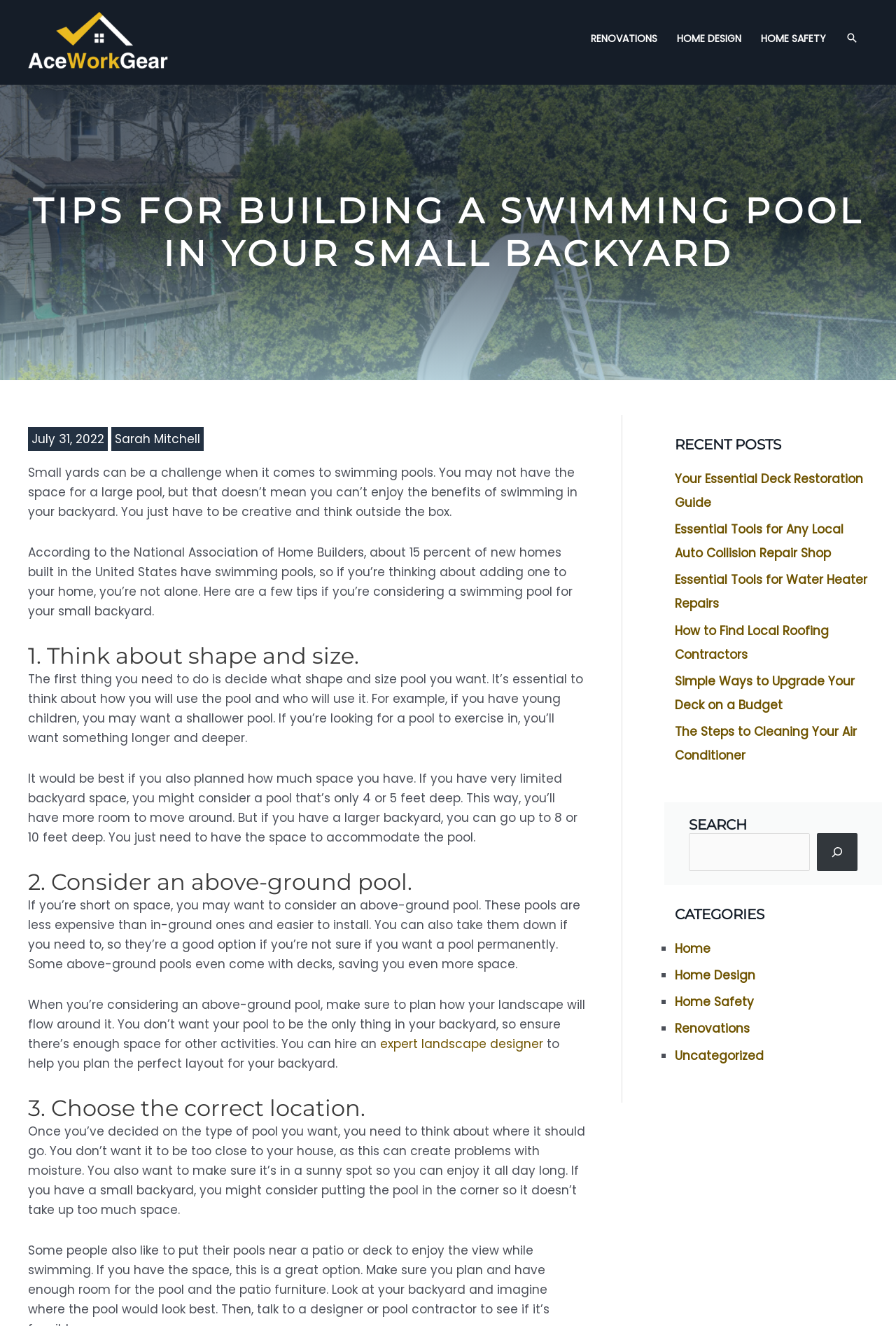What is the category of the article?
Kindly give a detailed and elaborate answer to the question.

The category of the article can be inferred by looking at the navigation links at the top of the page, which include 'RENOVATIONS', 'HOME DESIGN', and 'HOME SAFETY', and since the article is about building a swimming pool in a small backyard, it is likely to be categorized under 'HOME DESIGN'.